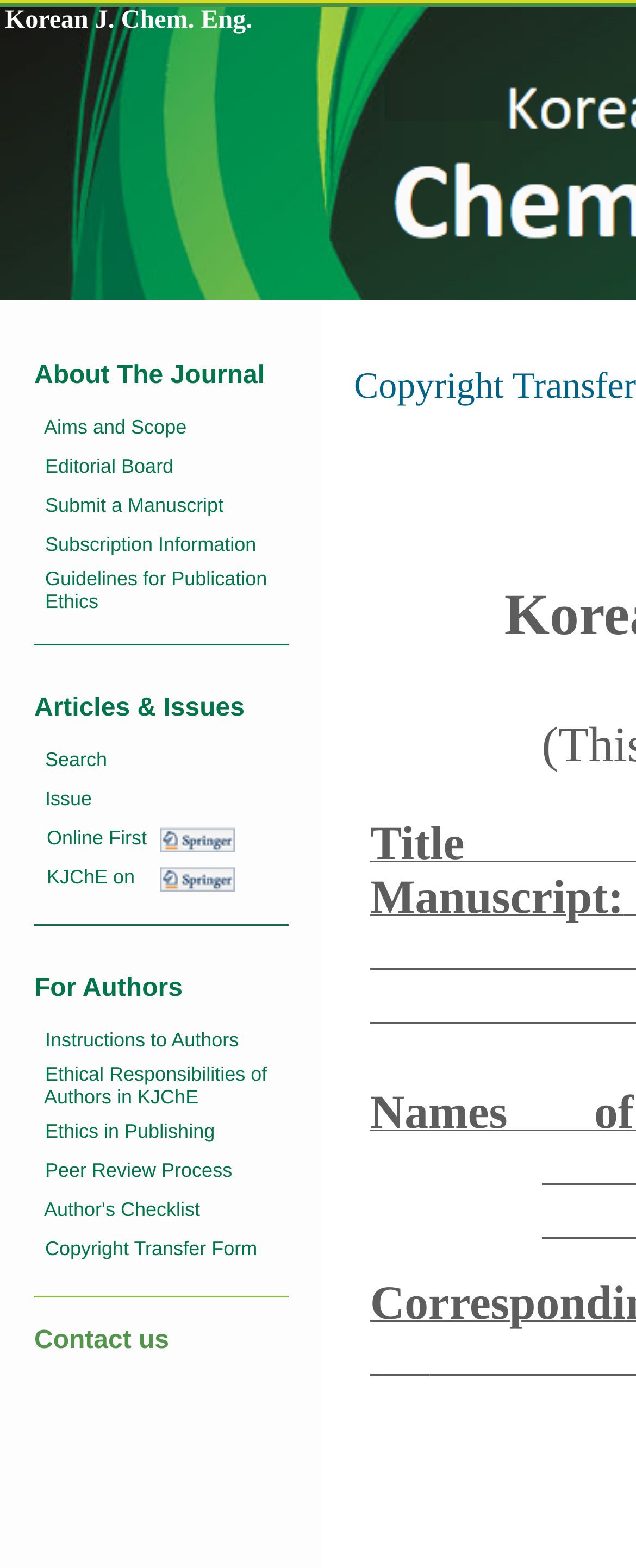Please identify the bounding box coordinates of where to click in order to follow the instruction: "Submit a manuscript".

[0.071, 0.315, 0.351, 0.33]